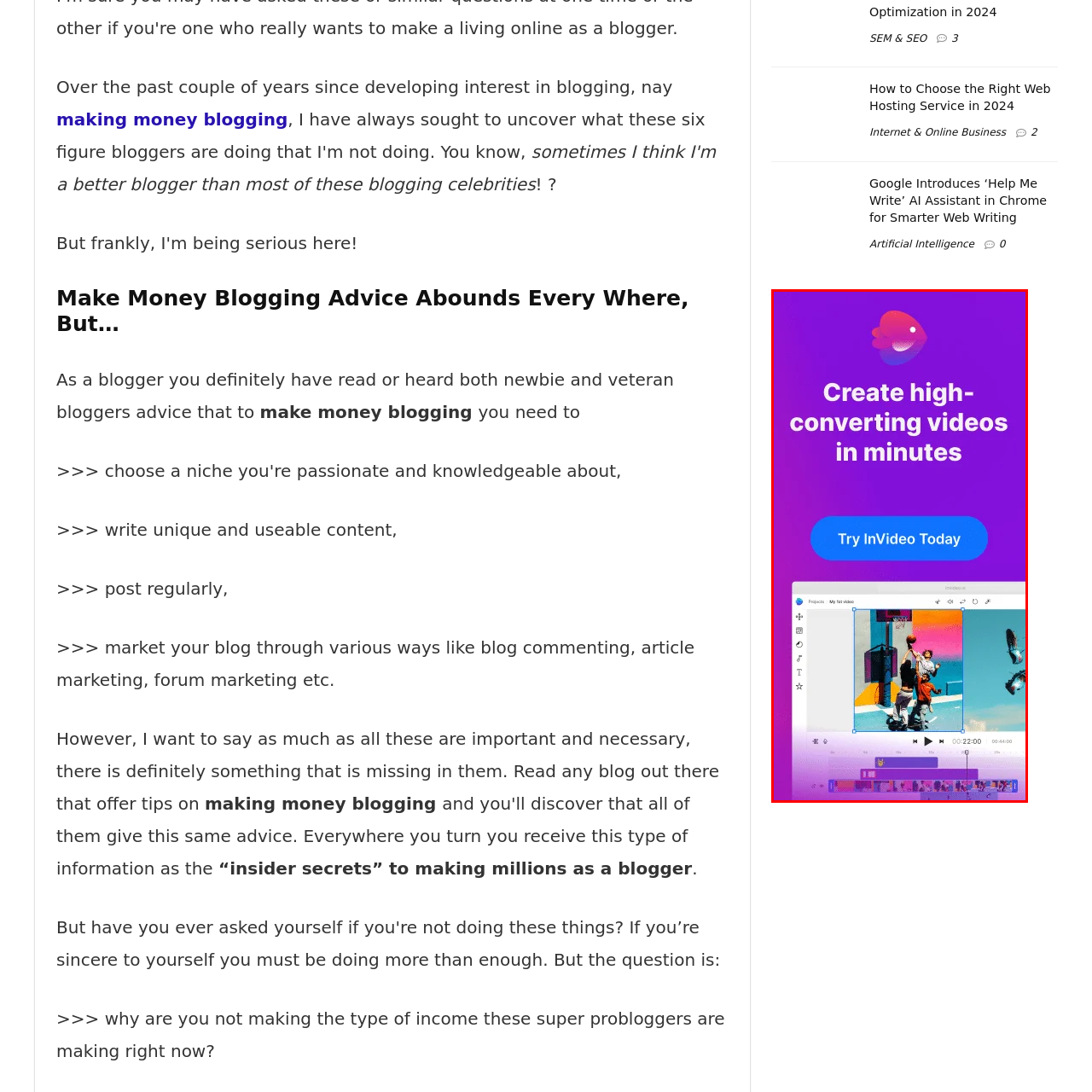What is being edited in the user-friendly interface?
Observe the image inside the red-bordered box and offer a detailed answer based on the visual details you find.

The image showcases a user-friendly interface that is being used to edit a project, and based on the context of the image and the platform being promoted, it can be inferred that the project being edited is a video.